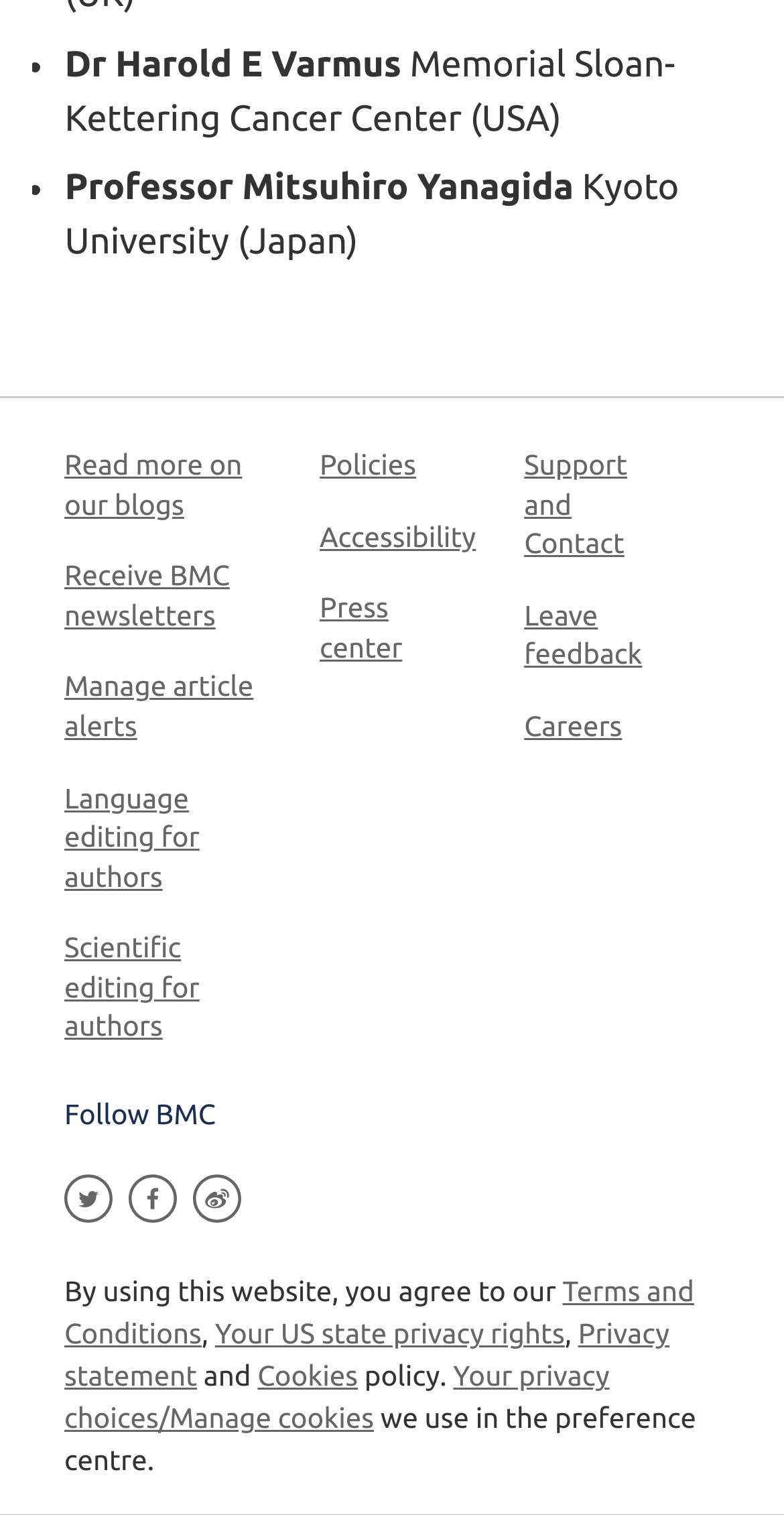How many links are there in the 'Follow BMC' section?
Please use the visual content to give a single word or phrase answer.

3